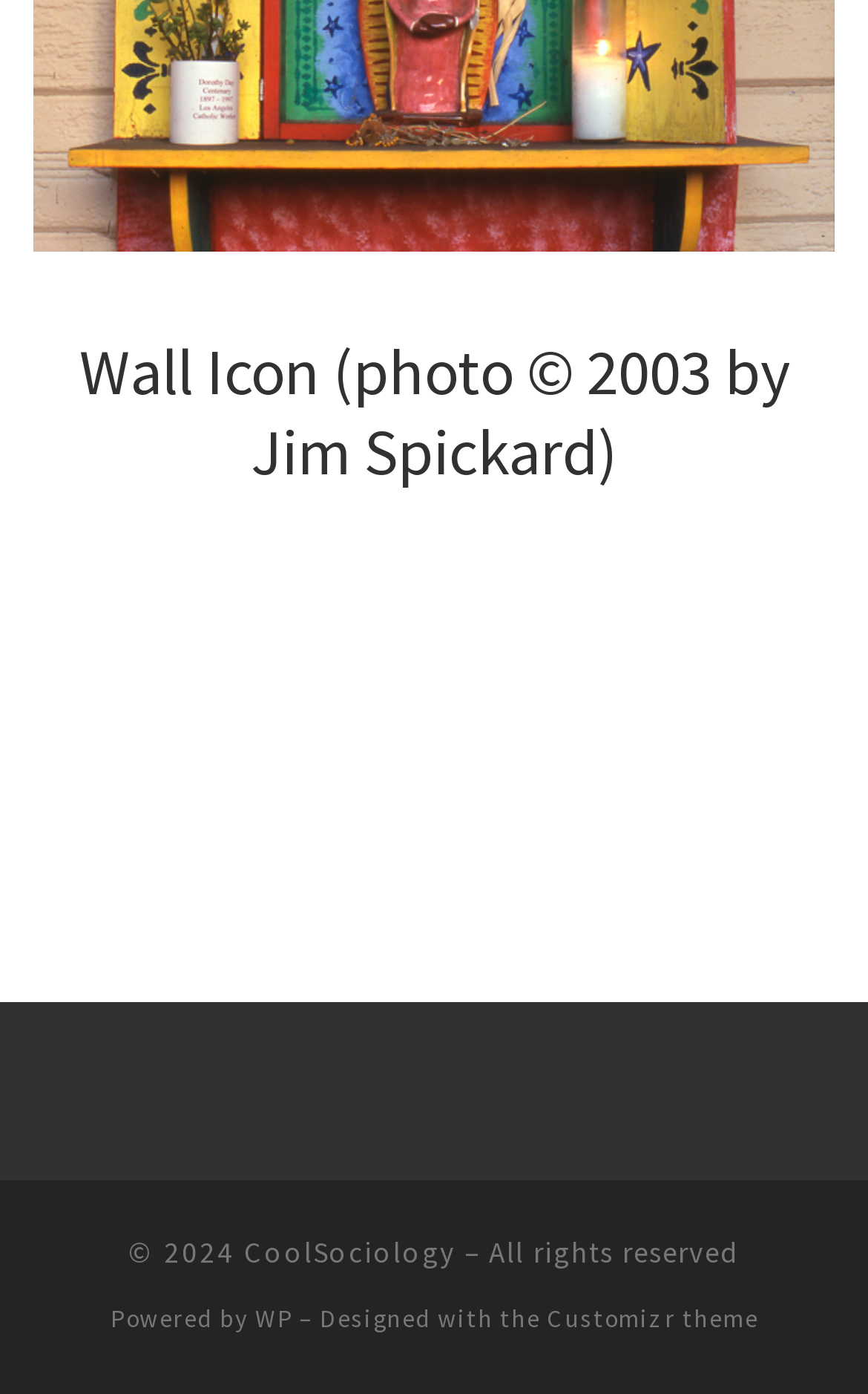Based on the provided description, "CoolSociology", find the bounding box of the corresponding UI element in the screenshot.

[0.281, 0.885, 0.524, 0.912]